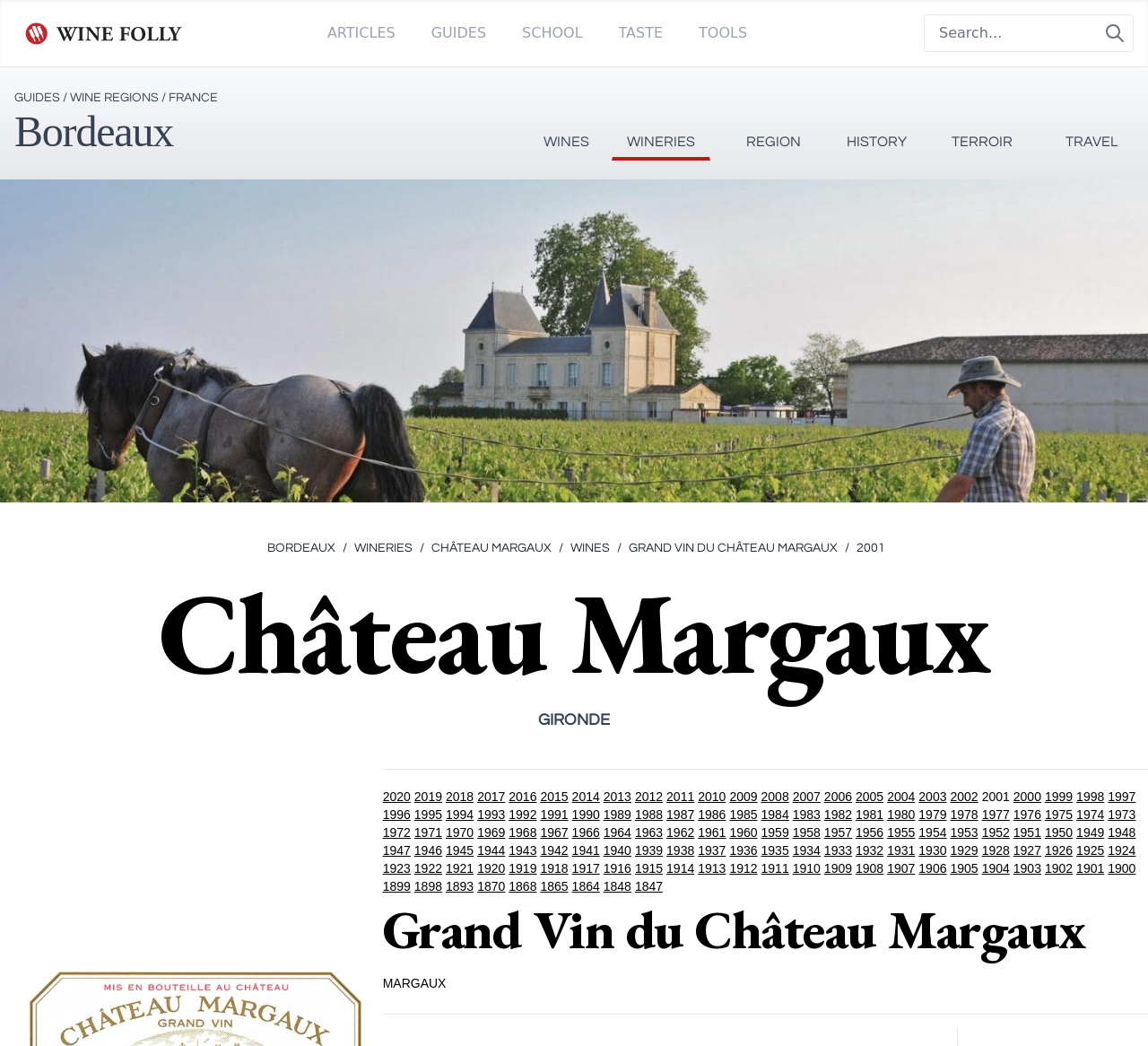Find the bounding box of the UI element described as follows: "/Château Margaux".

[0.365, 0.515, 0.48, 0.533]